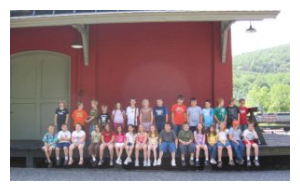Answer the question with a brief word or phrase:
What is the environment surrounding the heritage center?

Picturesque with lush green hills